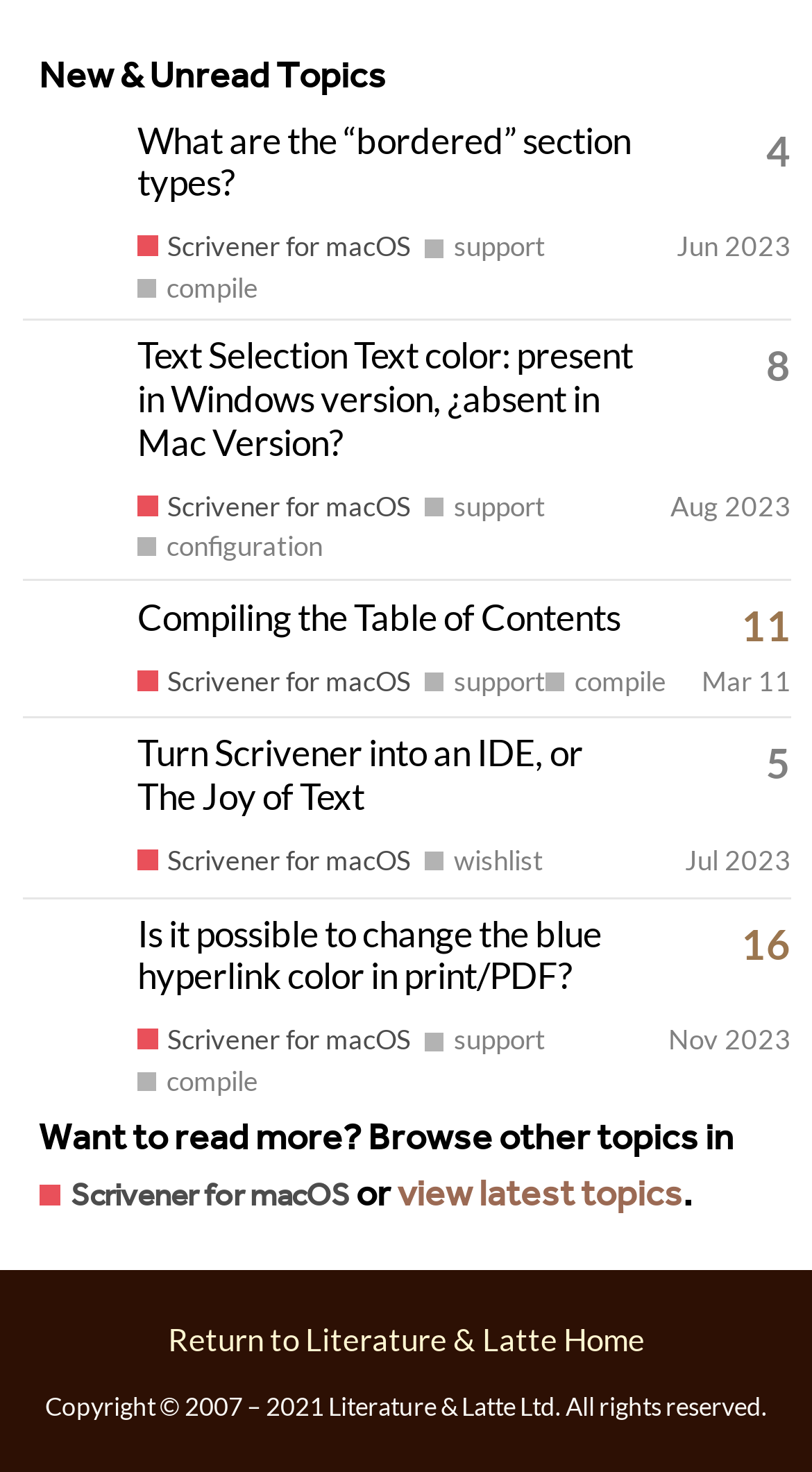Please provide the bounding box coordinate of the region that matches the element description: support. Coordinates should be in the format (top-left x, top-left y, bottom-right x, bottom-right y) and all values should be between 0 and 1.

[0.523, 0.696, 0.671, 0.718]